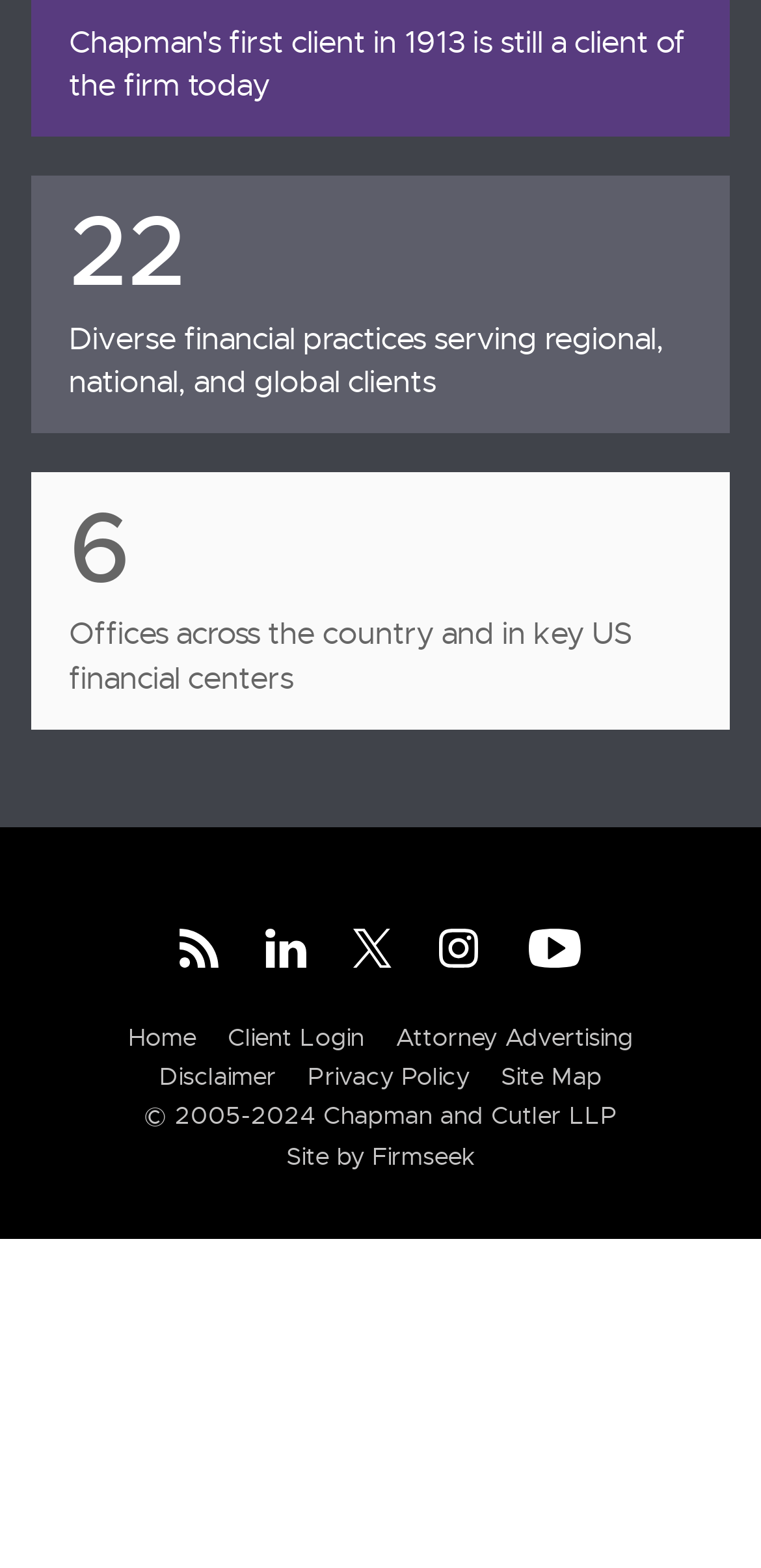Determine the bounding box coordinates for the element that should be clicked to follow this instruction: "Visit YouTube channel". The coordinates should be given as four float numbers between 0 and 1, in the format [left, top, right, bottom].

[0.685, 0.587, 0.774, 0.629]